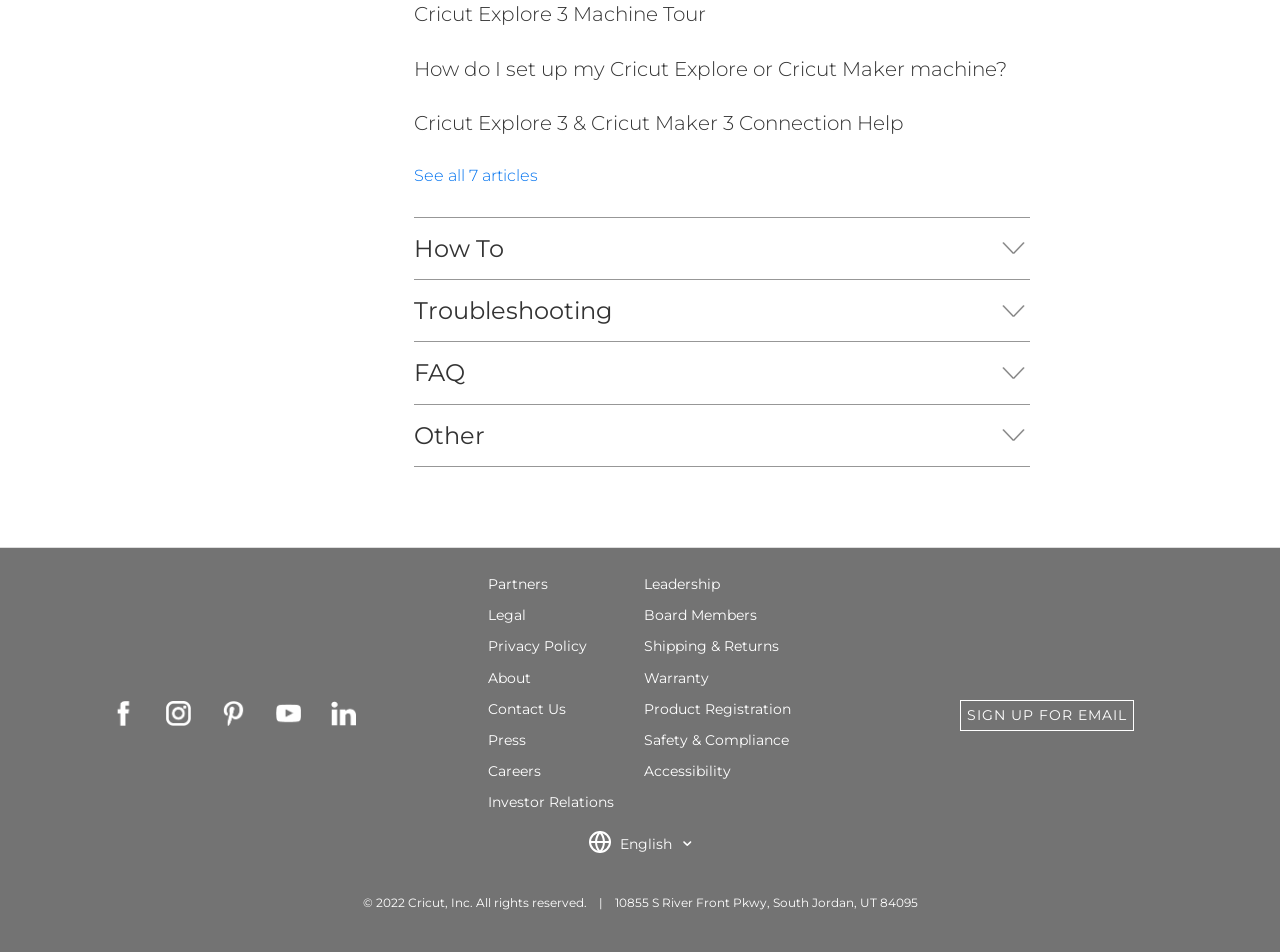Extract the bounding box coordinates of the UI element described: "Careers". Provide the coordinates in the format [left, top, right, bottom] with values ranging from 0 to 1.

[0.382, 0.8, 0.423, 0.819]